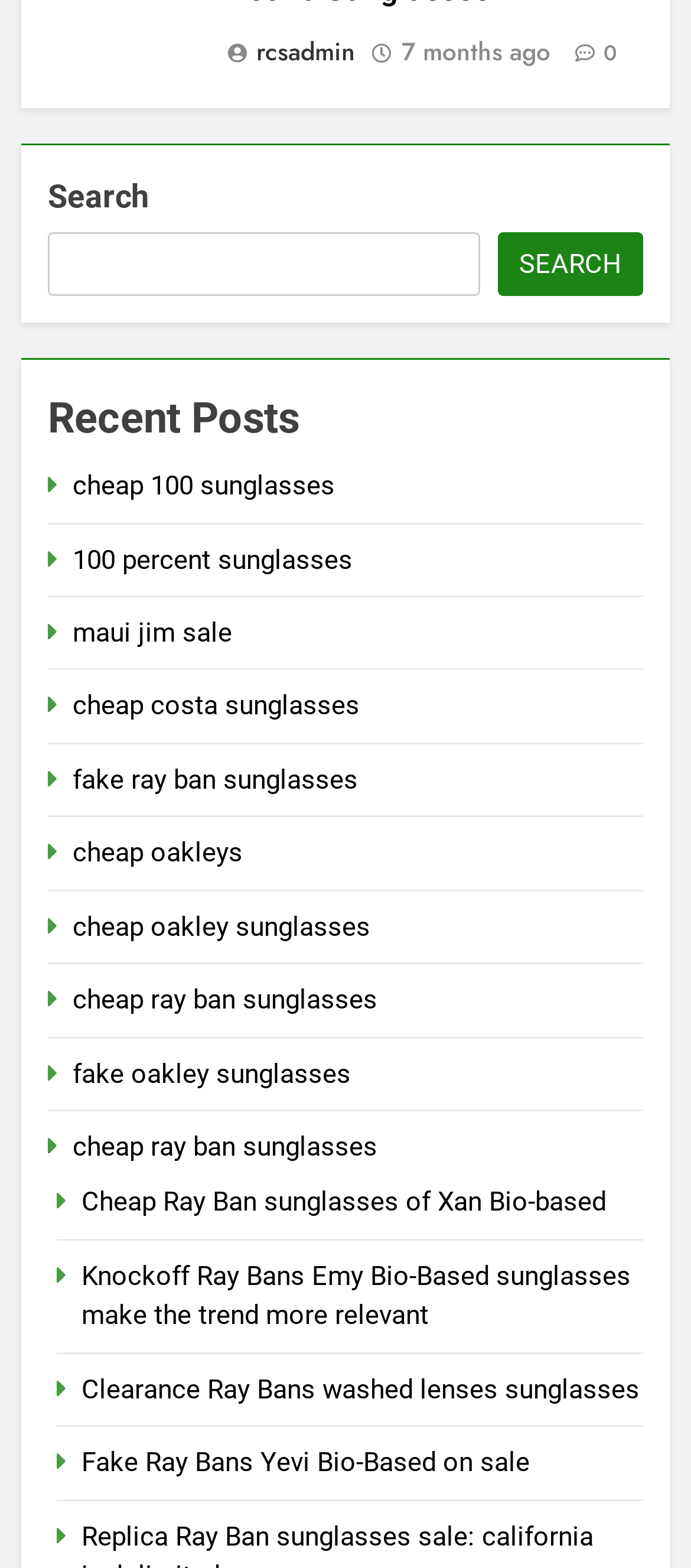Based on the image, please elaborate on the answer to the following question:
What is the purpose of the search bar?

The search bar is located at the top of the webpage, and it has a placeholder text 'Search' and a search button with the text 'SEARCH'. This suggests that the search bar is used to search for something on the webpage, likely related to the recent posts or sunglasses.